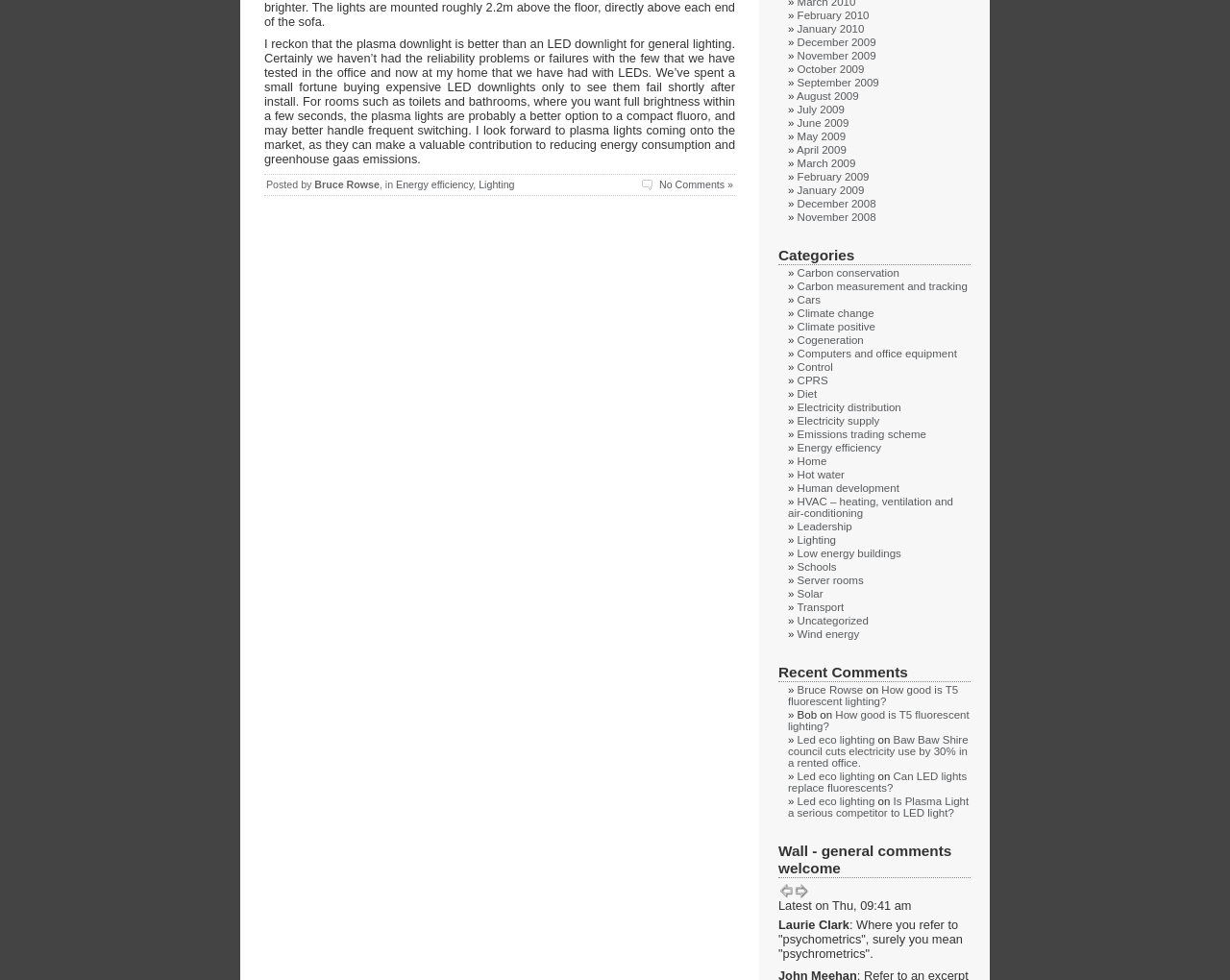Please find the bounding box for the UI component described as follows: "Computers and office equipment".

[0.648, 0.355, 0.778, 0.367]